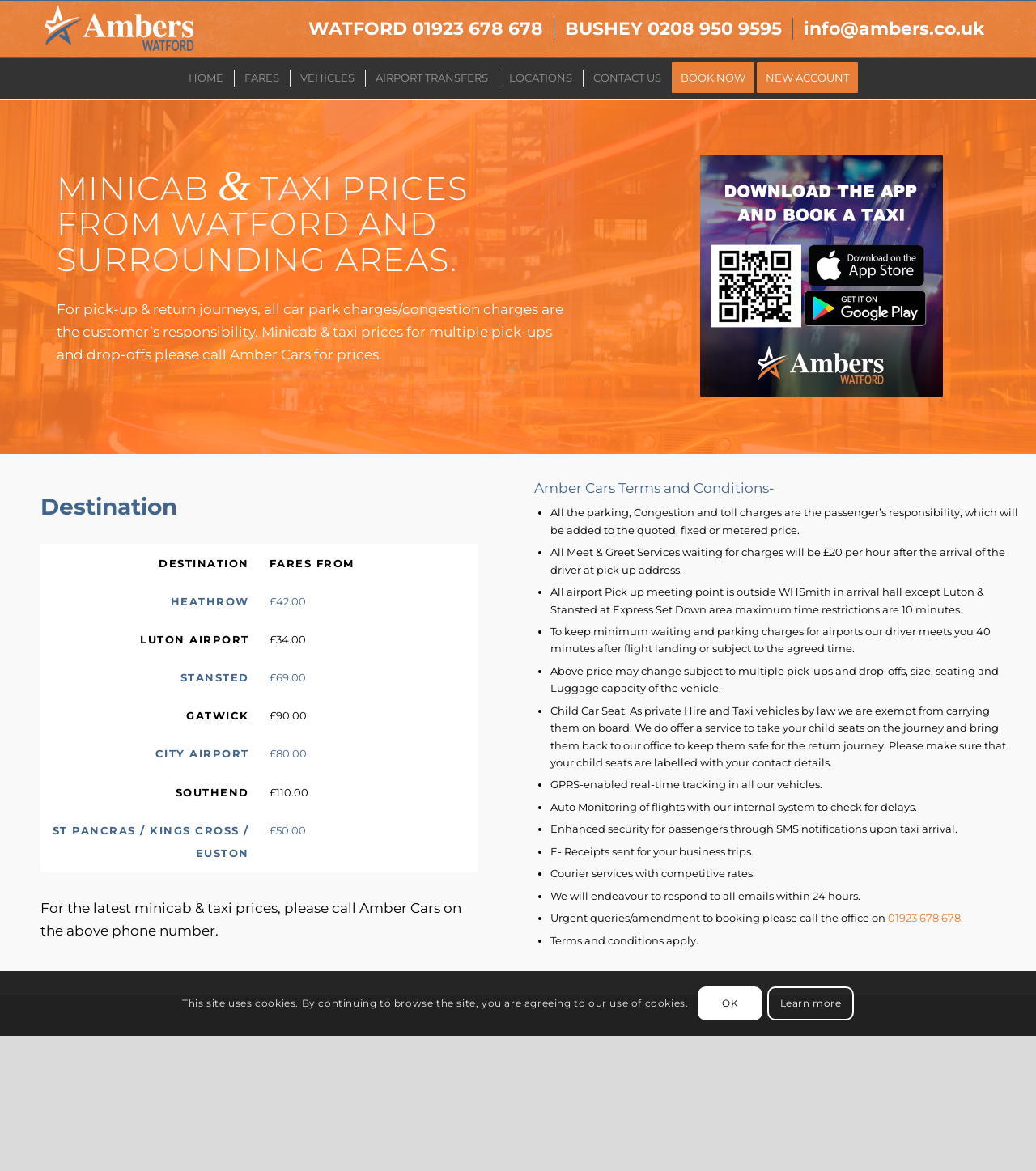Locate the bounding box coordinates of the element that should be clicked to fulfill the instruction: "Click on the 'BOOK NOW' link".

[0.648, 0.06, 0.728, 0.075]